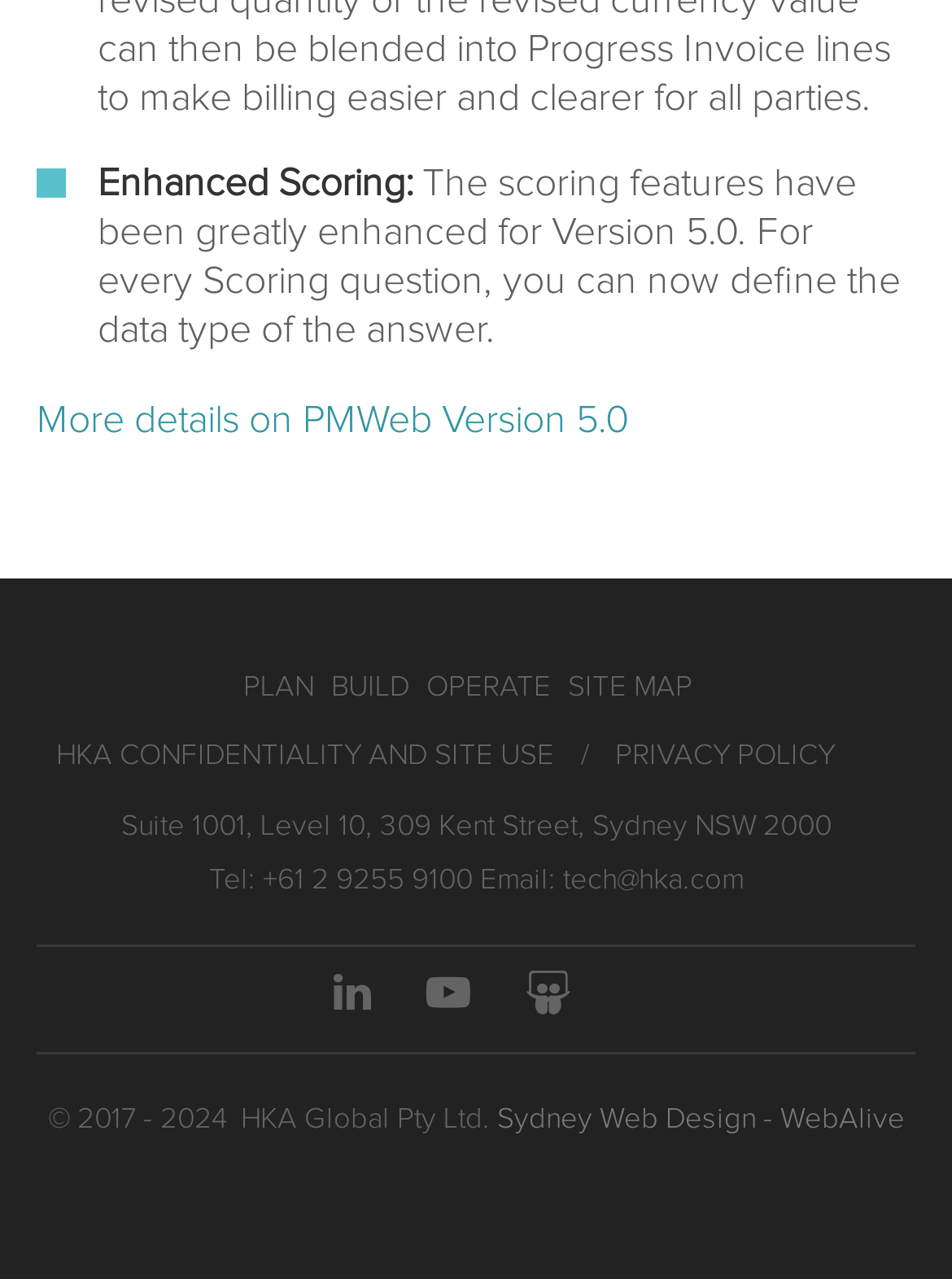Show the bounding box coordinates of the element that should be clicked to complete the task: "Click on PLAN".

[0.255, 0.513, 0.329, 0.563]